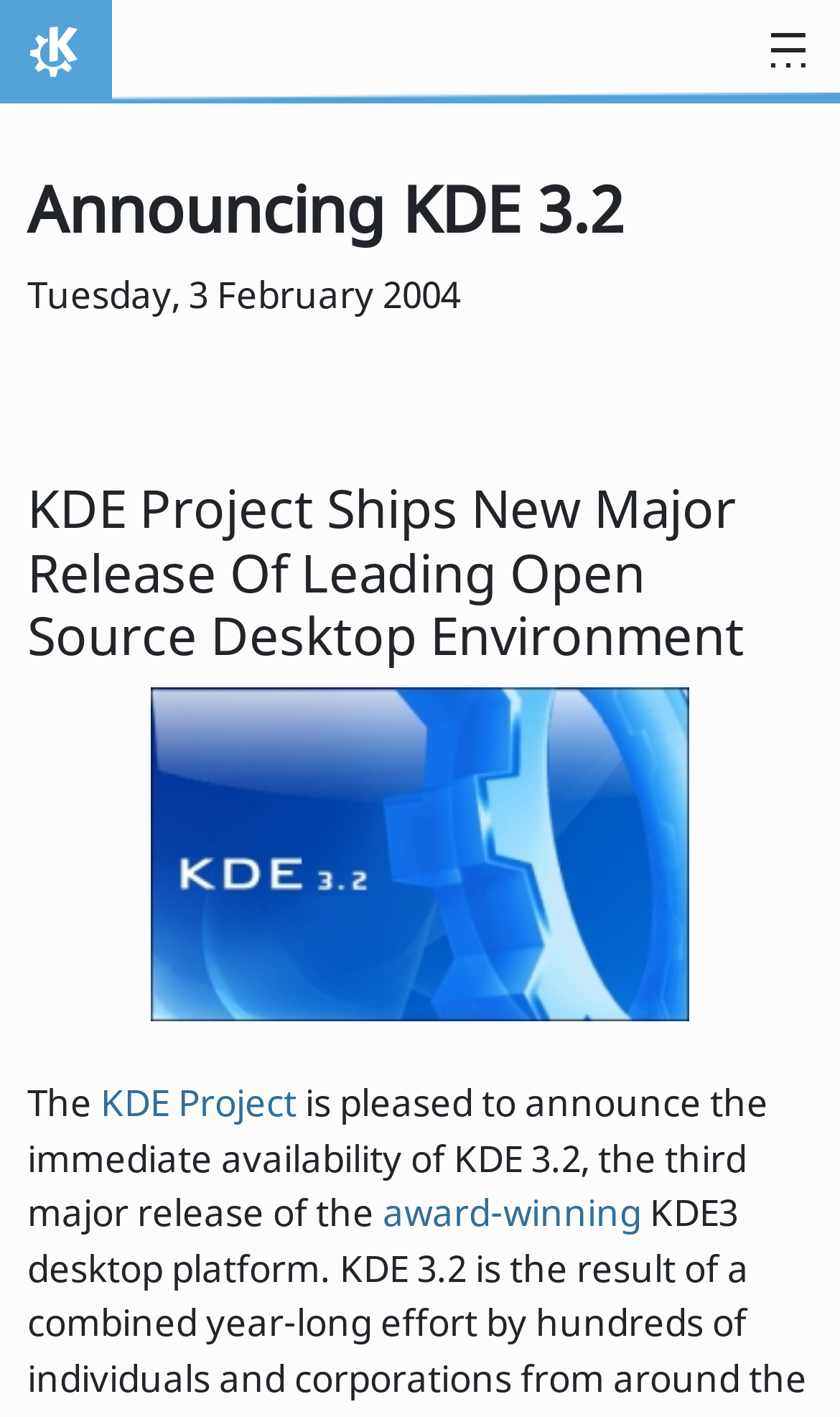What is the name of the project that is announcing the release of KDE 3.2?
Please provide a detailed answer to the question.

I found the name of the project by looking at the link element with the text 'KDE Project' which is located in the paragraph of text that describes the KDE 3.2 release.